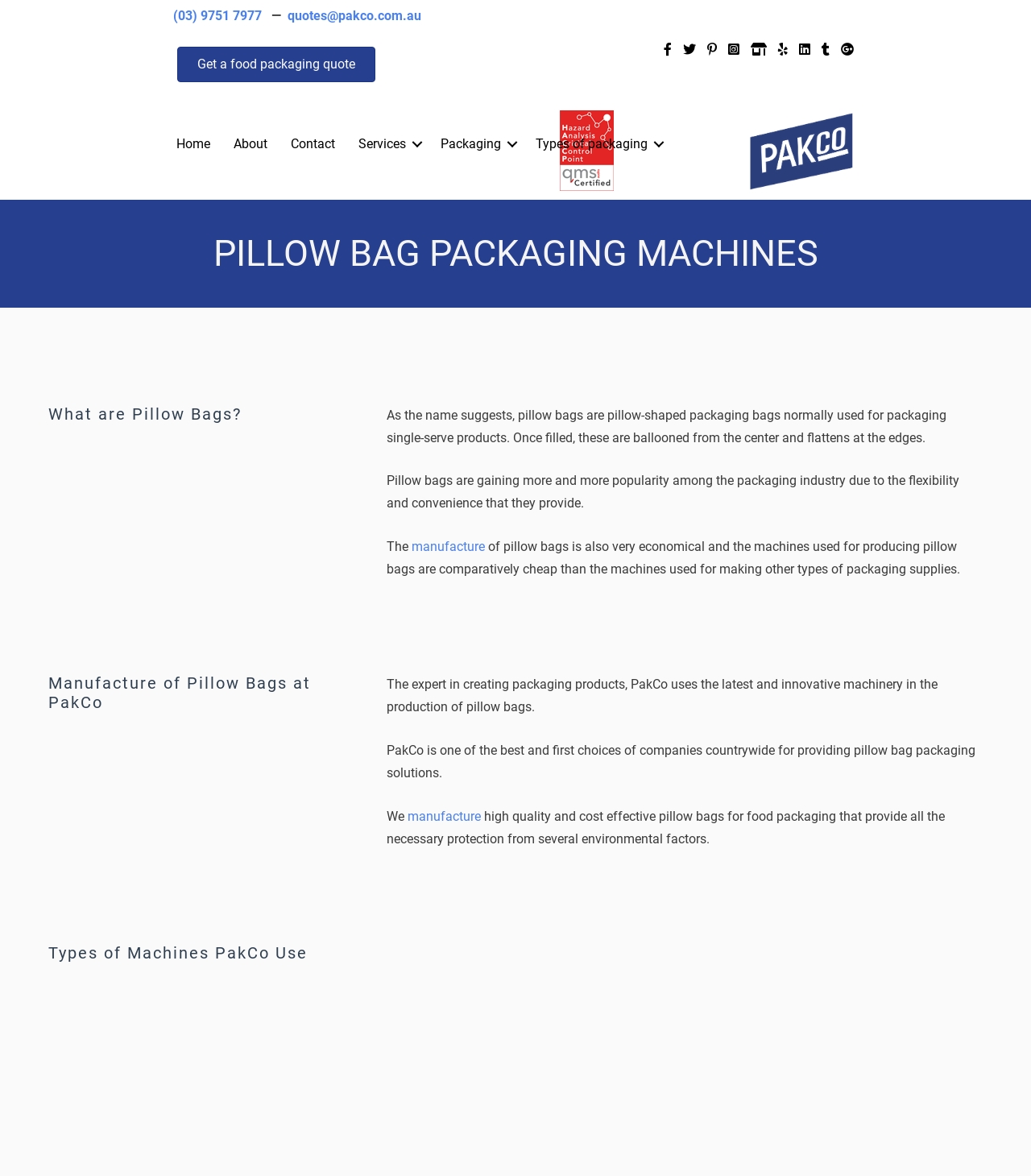How many options does the JK-460Automatic Pillow Type Packing Machine have?
We need a detailed and exhaustive answer to the question. Please elaborate.

I found the number of options for the JK-460Automatic Pillow Type Packing Machine by looking at the characteristics listed below the machine's name, which mentions 'hole punch, gas valve, and date printer' as three options.